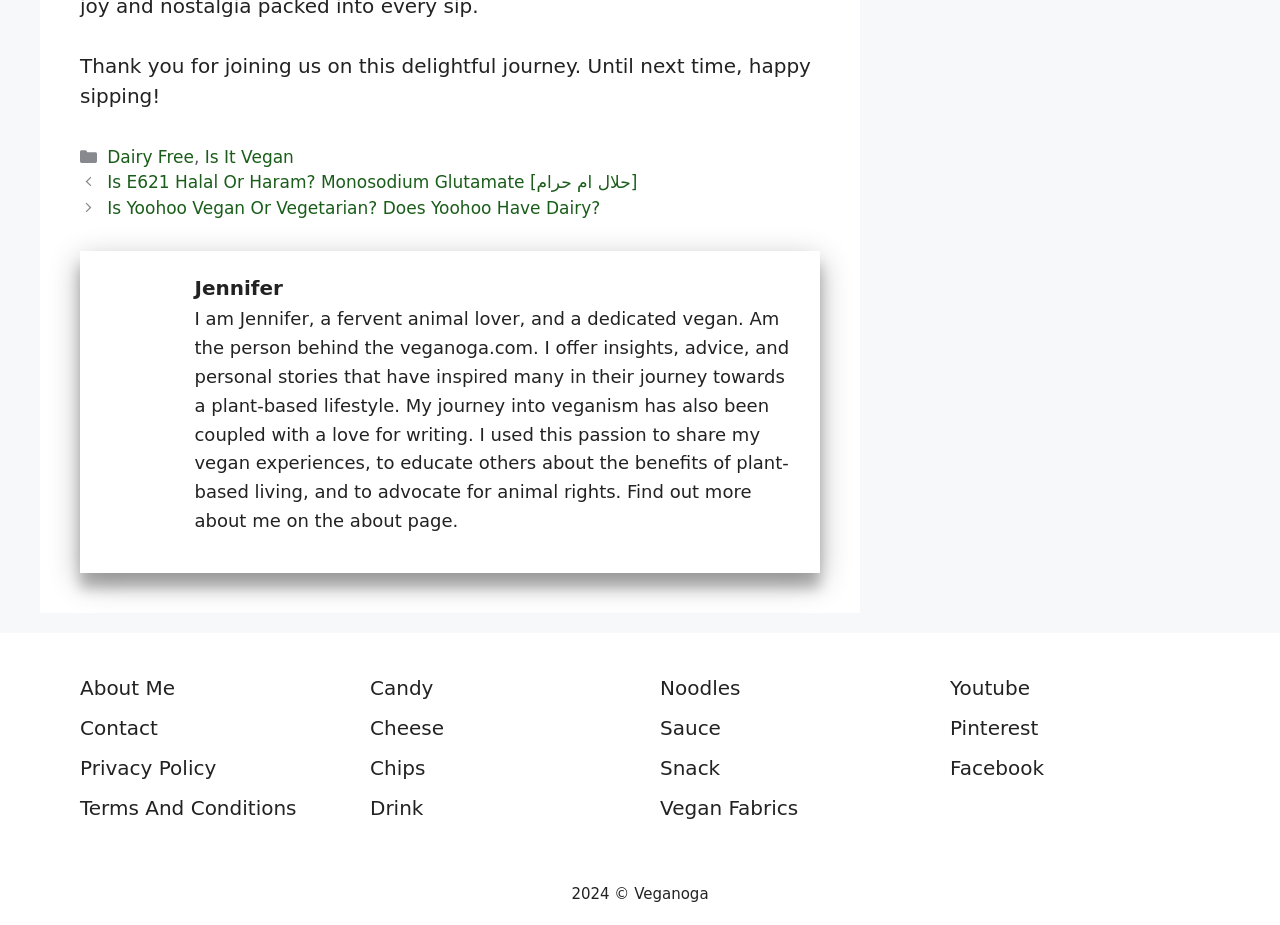Find the bounding box coordinates for the HTML element described in this sentence: "Dairy Free". Provide the coordinates as four float numbers between 0 and 1, in the format [left, top, right, bottom].

[0.084, 0.159, 0.152, 0.18]